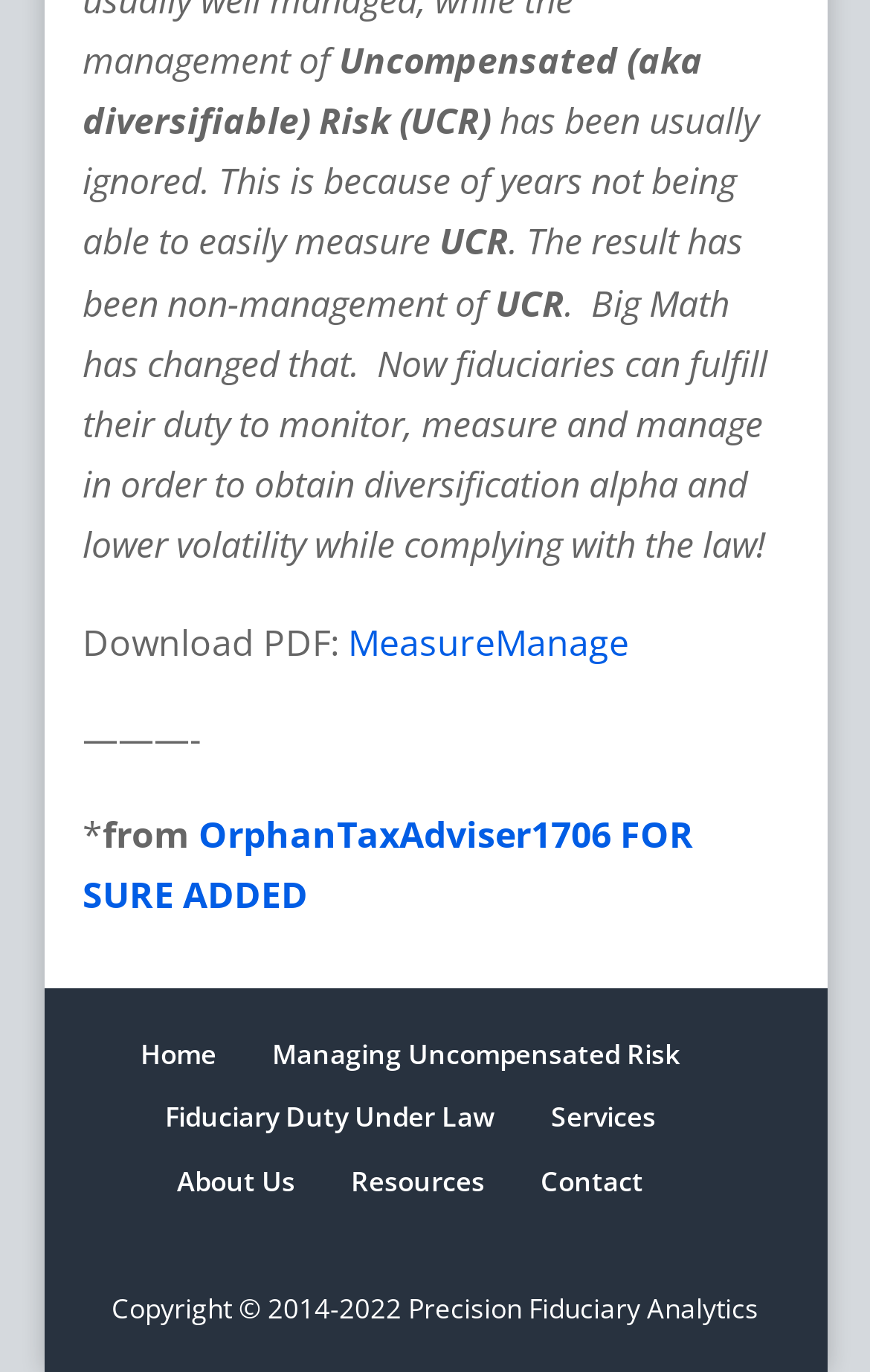How many links are there in the navigation menu?
Please give a detailed answer to the question using the information shown in the image.

There are 7 links in the navigation menu which are 'Home', 'Managing Uncompensated Risk', 'Fiduciary Duty Under Law', 'Services', 'About Us', 'Resources', and 'Contact'.